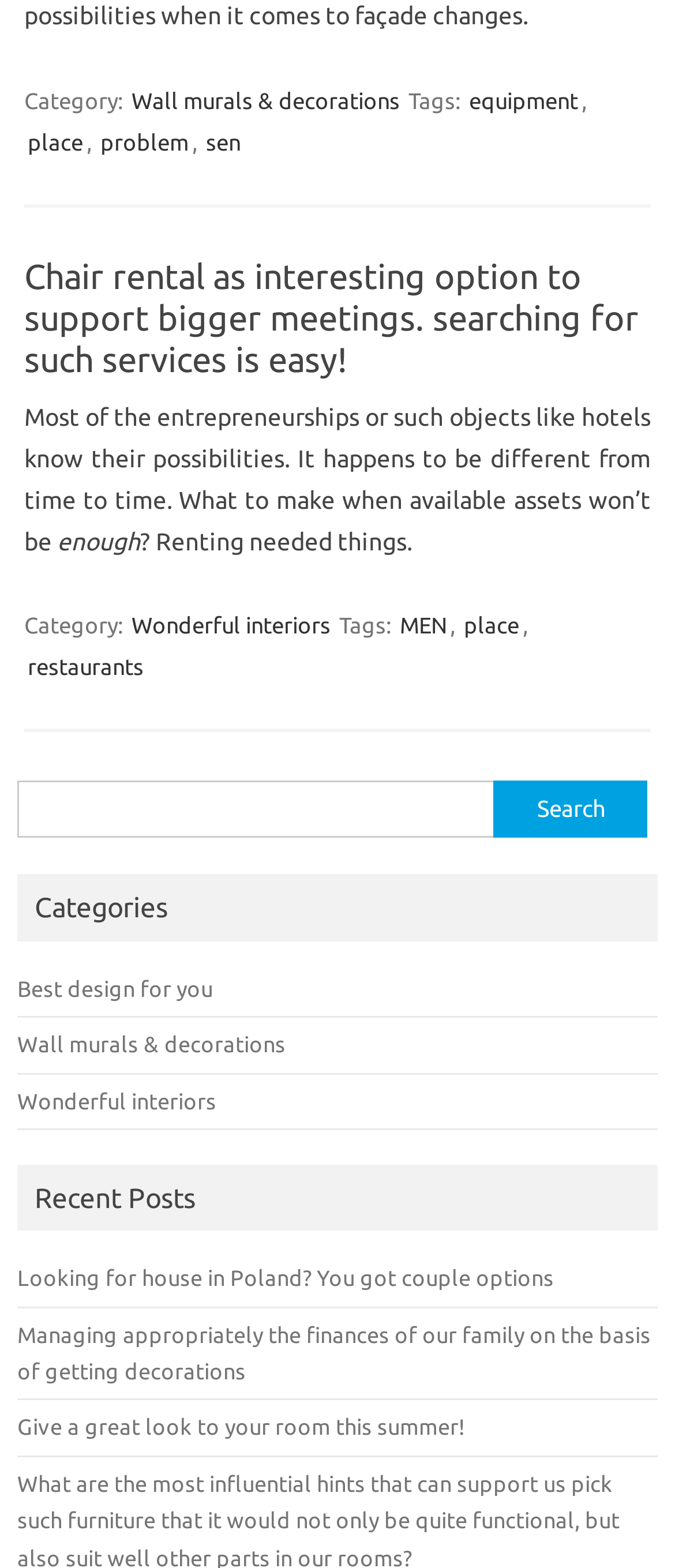What is the search function for?
From the screenshot, provide a brief answer in one word or phrase.

To search for categories